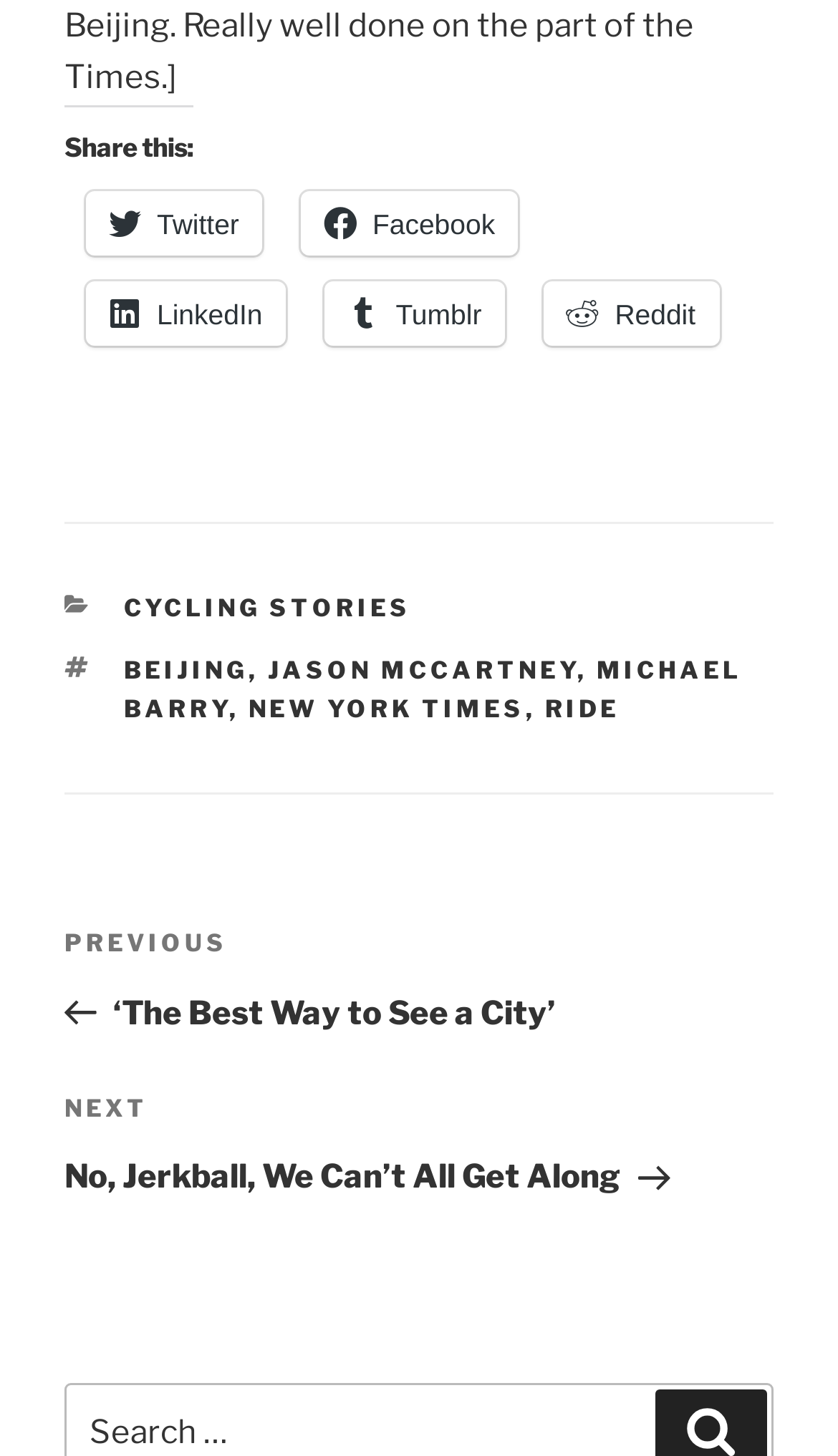Pinpoint the bounding box coordinates of the clickable element needed to complete the instruction: "Share on Twitter". The coordinates should be provided as four float numbers between 0 and 1: [left, top, right, bottom].

[0.103, 0.131, 0.314, 0.175]